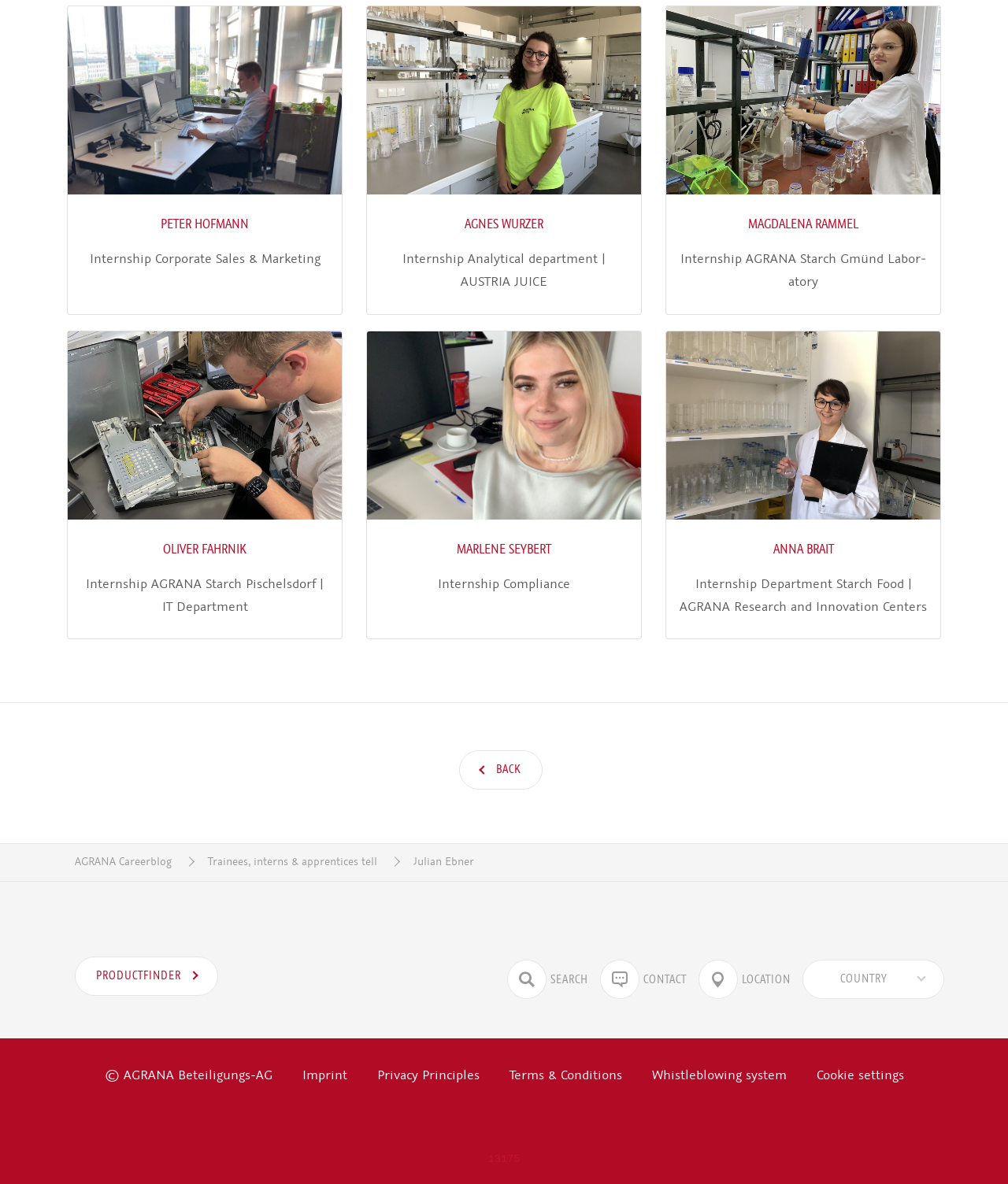Provide the bounding box coordinates for the area that should be clicked to complete the instruction: "View imprint".

[0.3, 0.901, 0.344, 0.915]